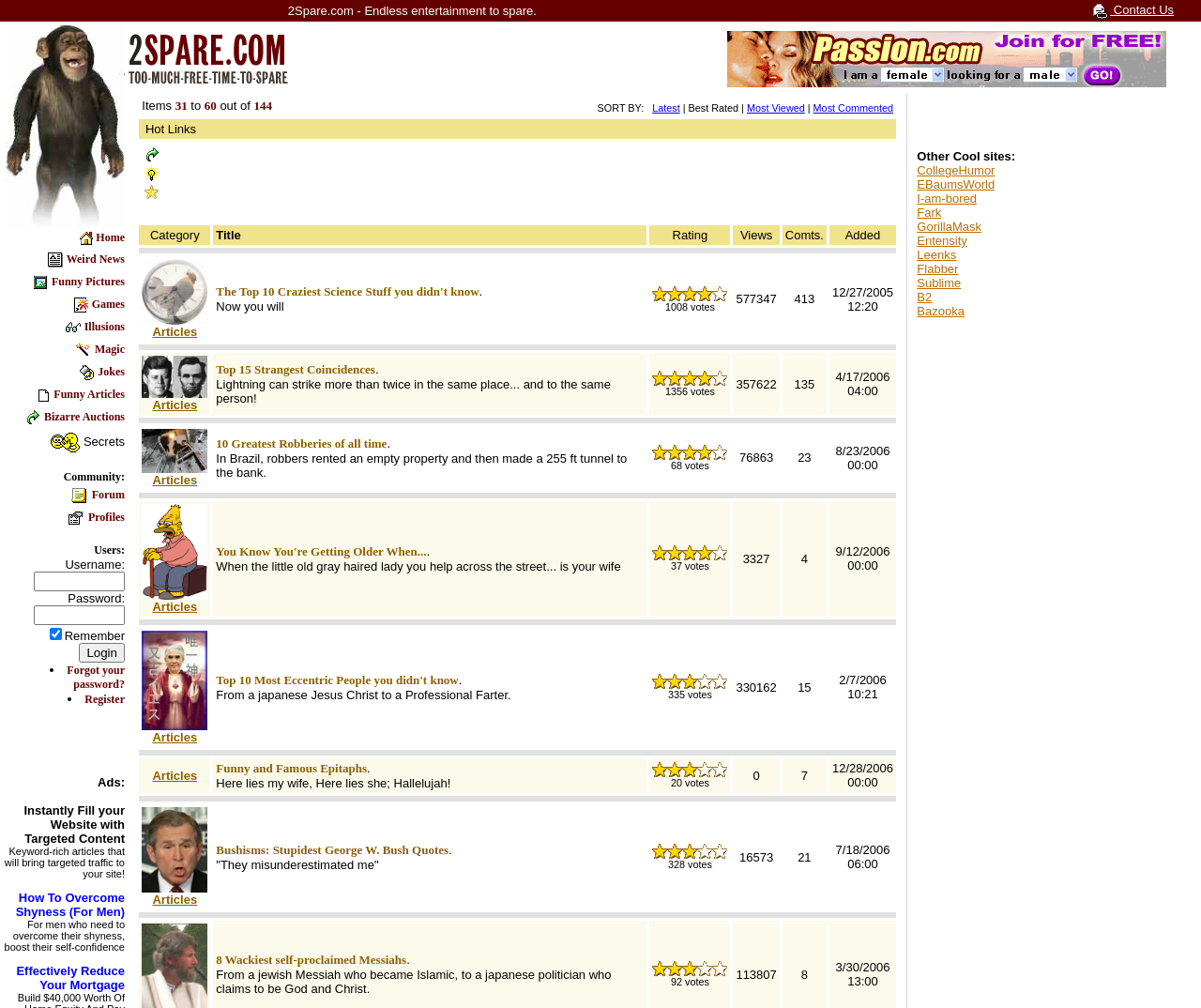Answer the question with a brief word or phrase:
How many links are in the top navigation bar?

9